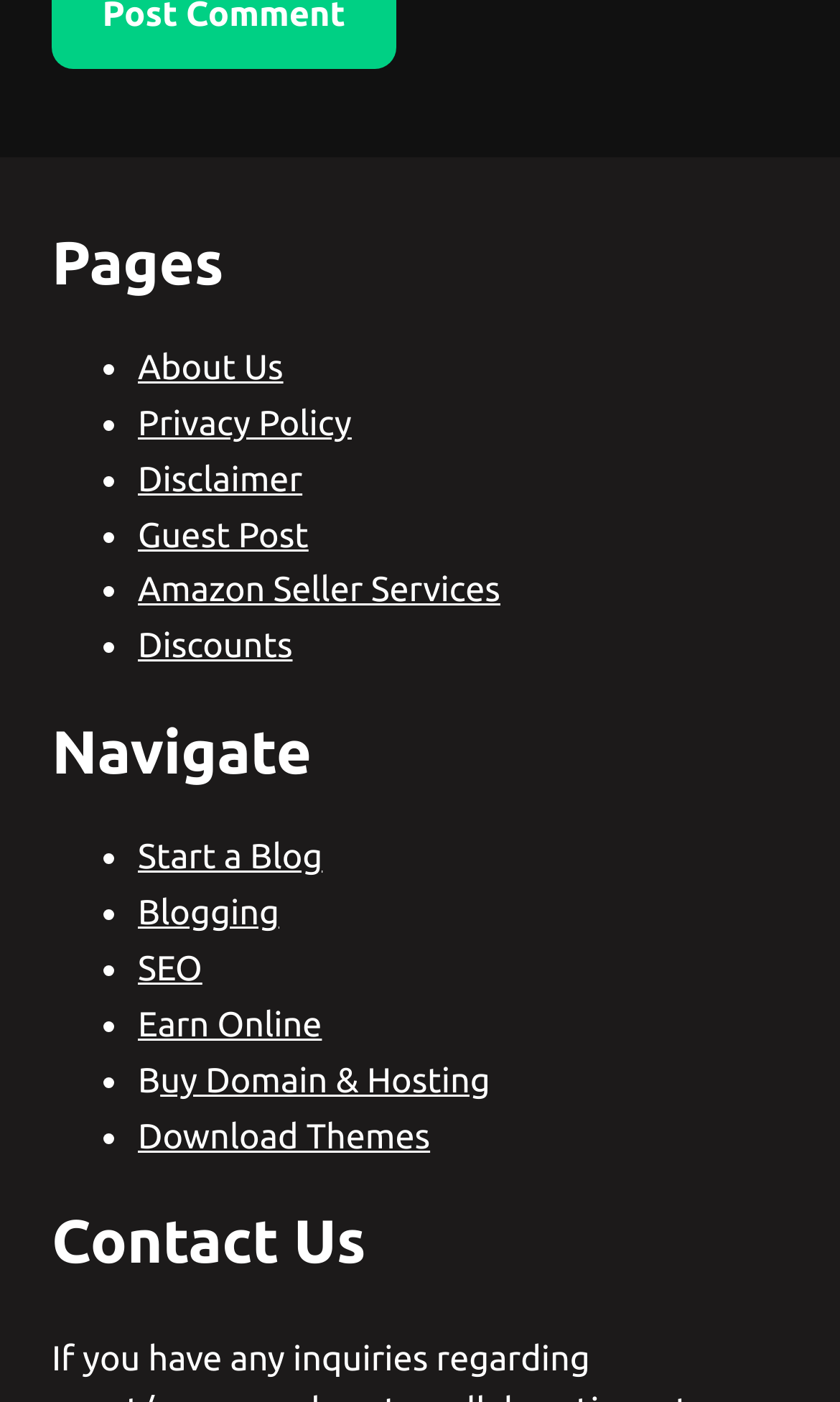Please identify the bounding box coordinates for the region that you need to click to follow this instruction: "Login as a client".

None